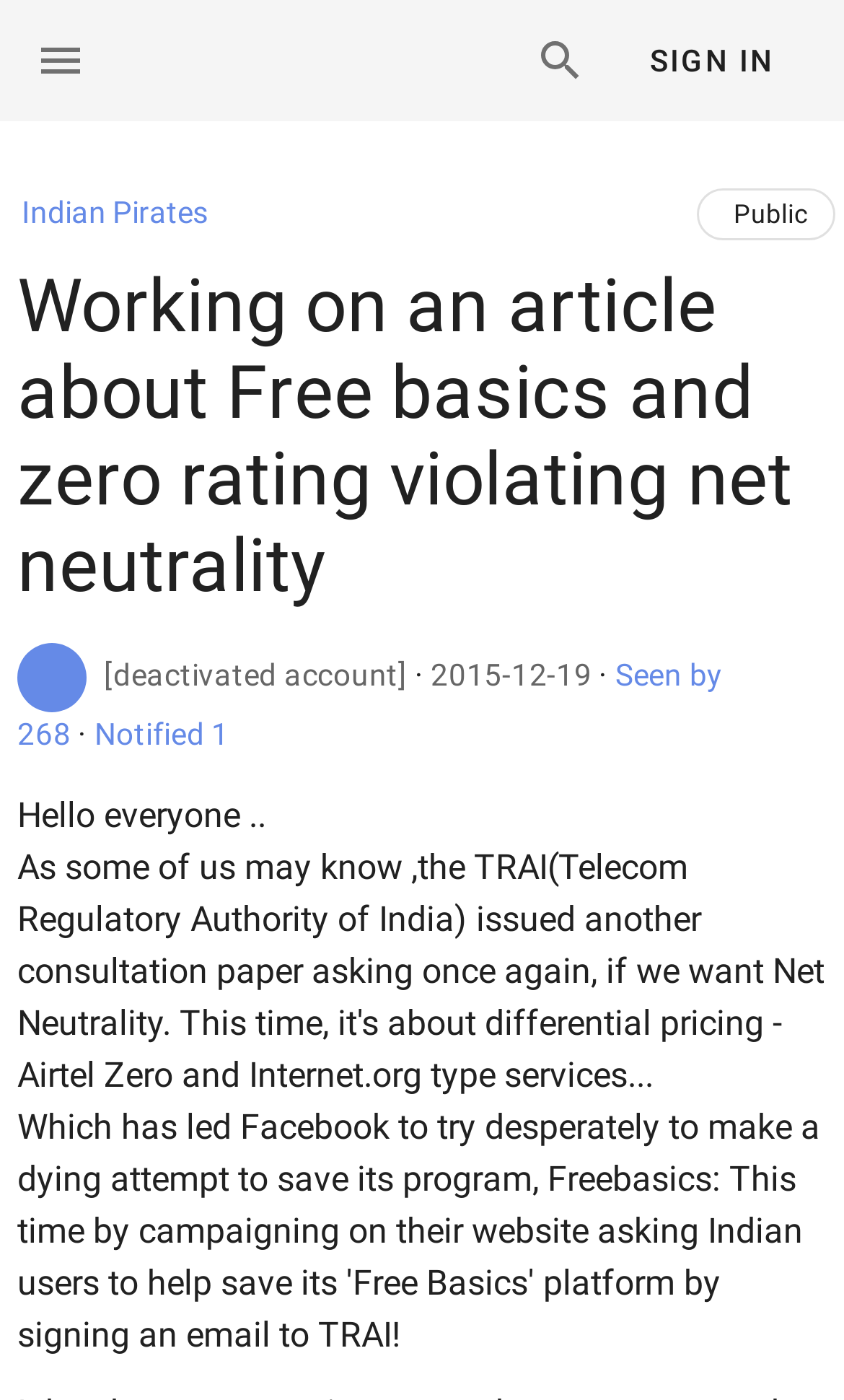Can you identify the bounding box coordinates of the clickable region needed to carry out this instruction: 'Search for something'? The coordinates should be four float numbers within the range of 0 to 1, stated as [left, top, right, bottom].

[0.603, 0.006, 0.726, 0.08]